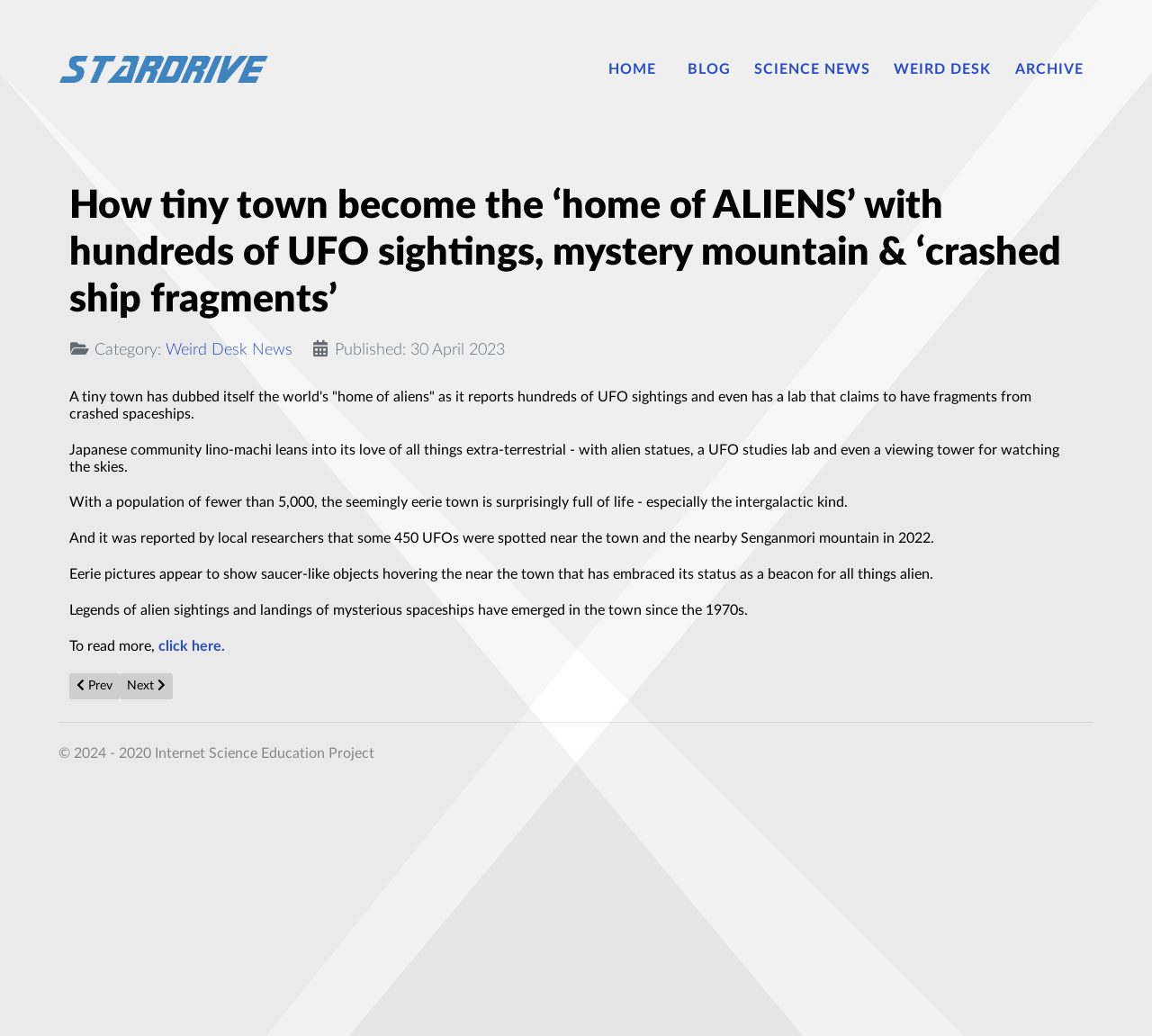Please find the bounding box coordinates of the section that needs to be clicked to achieve this instruction: "Check the 'ARCHIVE' section".

[0.881, 0.059, 0.94, 0.075]